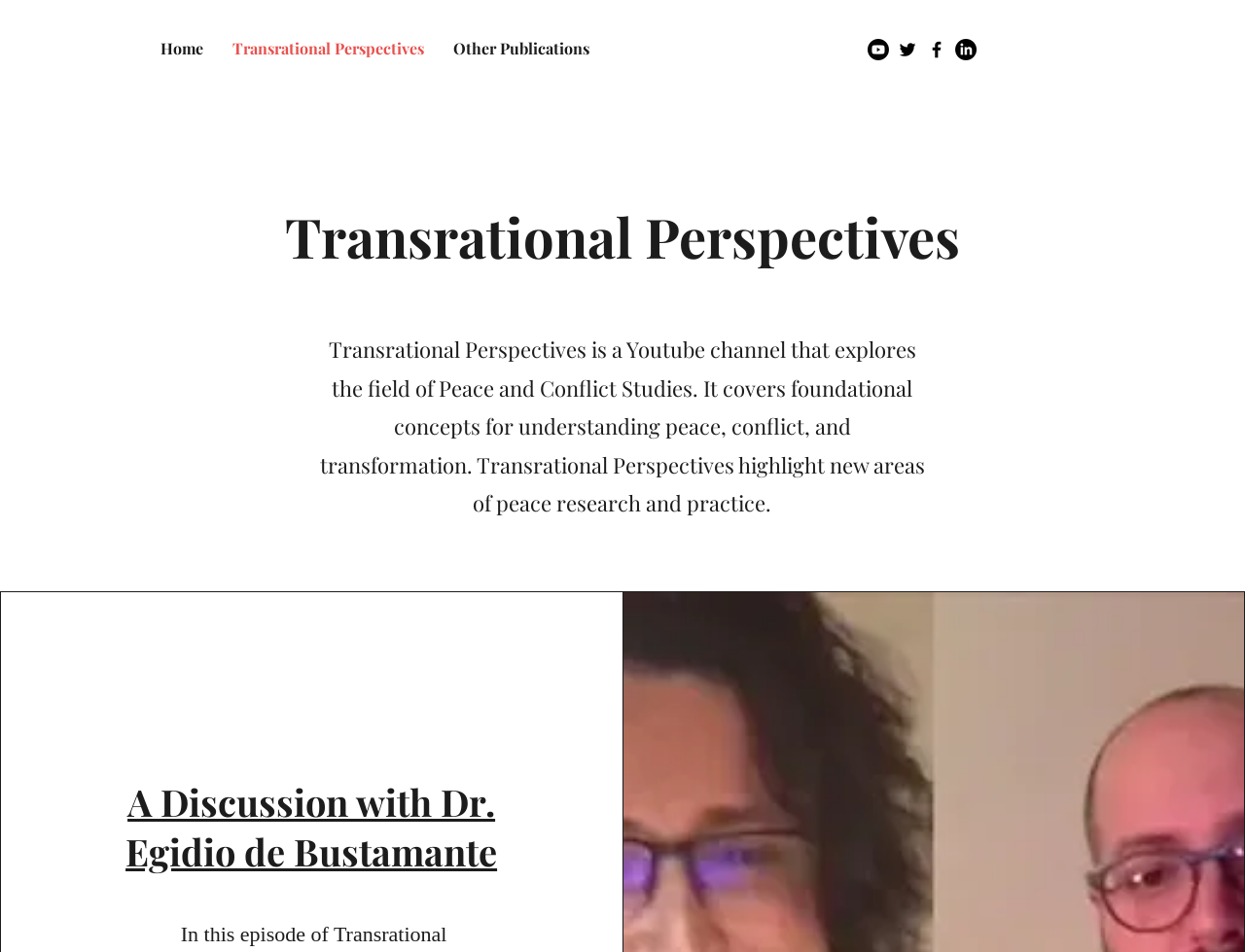Using the provided description: "aria-label="Facebook"", find the bounding box coordinates of the corresponding UI element. The output should be four float numbers between 0 and 1, in the format [left, top, right, bottom].

[0.744, 0.041, 0.761, 0.063]